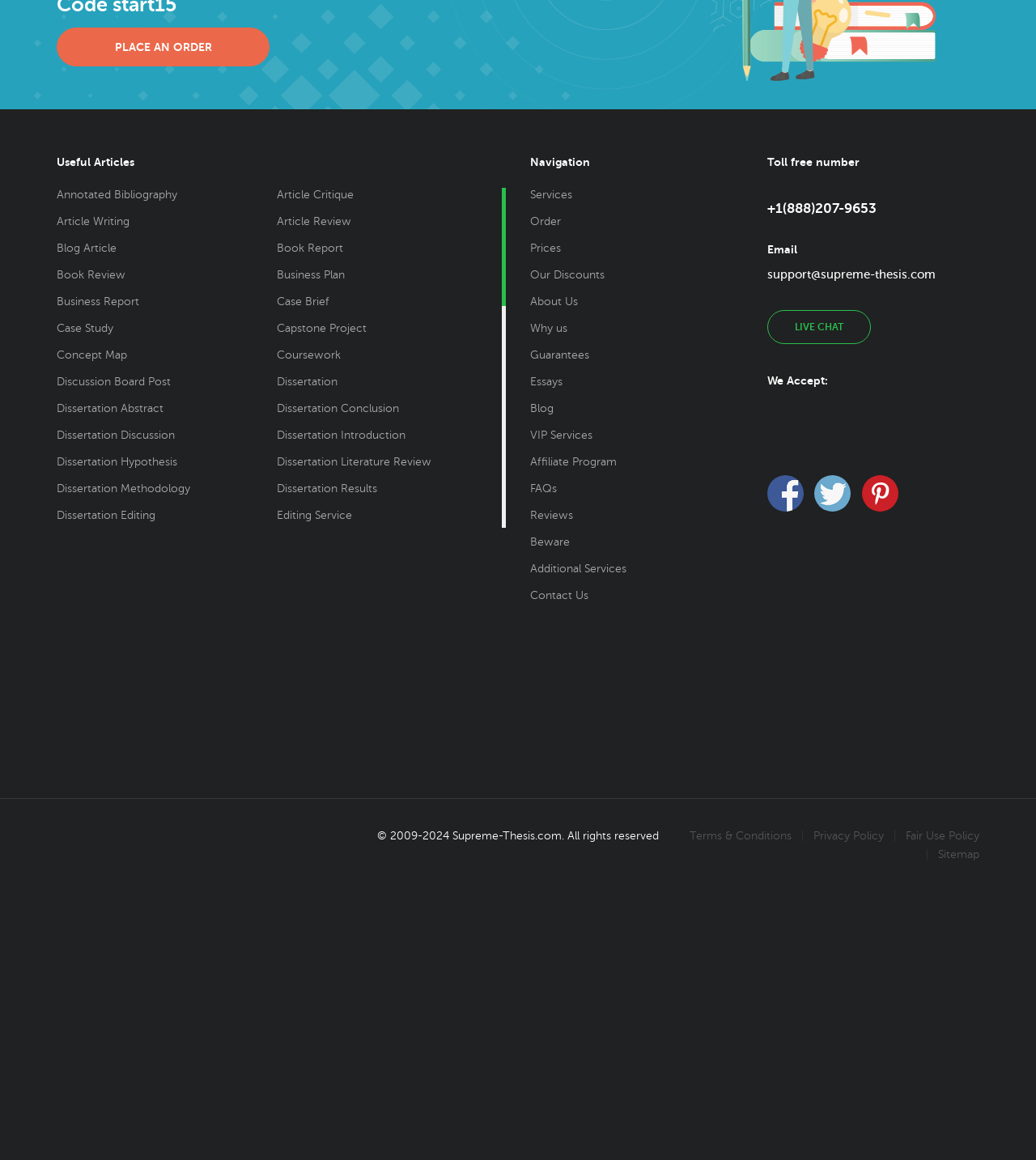Please provide a one-word or short phrase answer to the question:
How many navigation links are there?

4